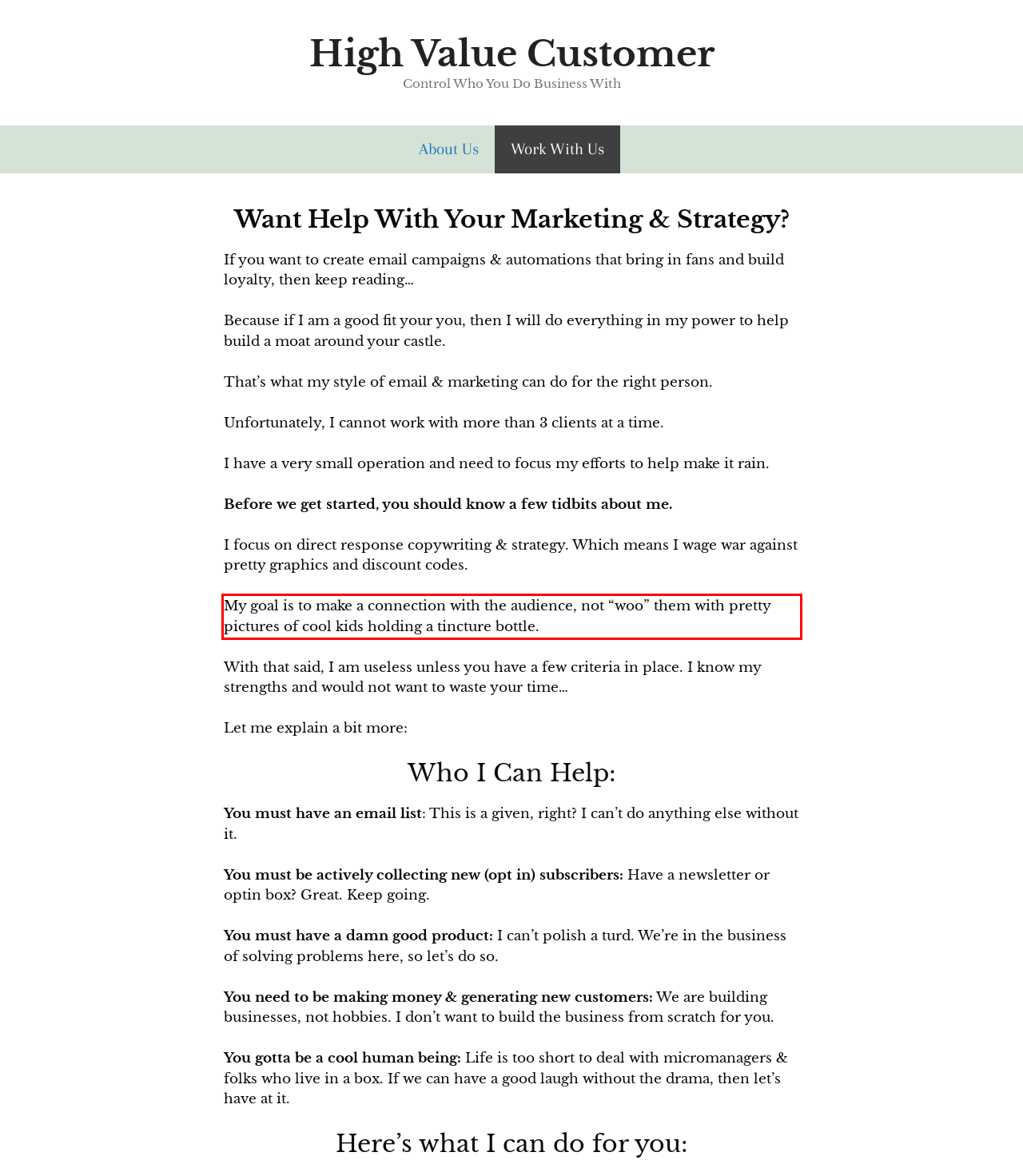Perform OCR on the text inside the red-bordered box in the provided screenshot and output the content.

My goal is to make a connection with the audience, not “woo” them with pretty pictures of cool kids holding a tincture bottle.